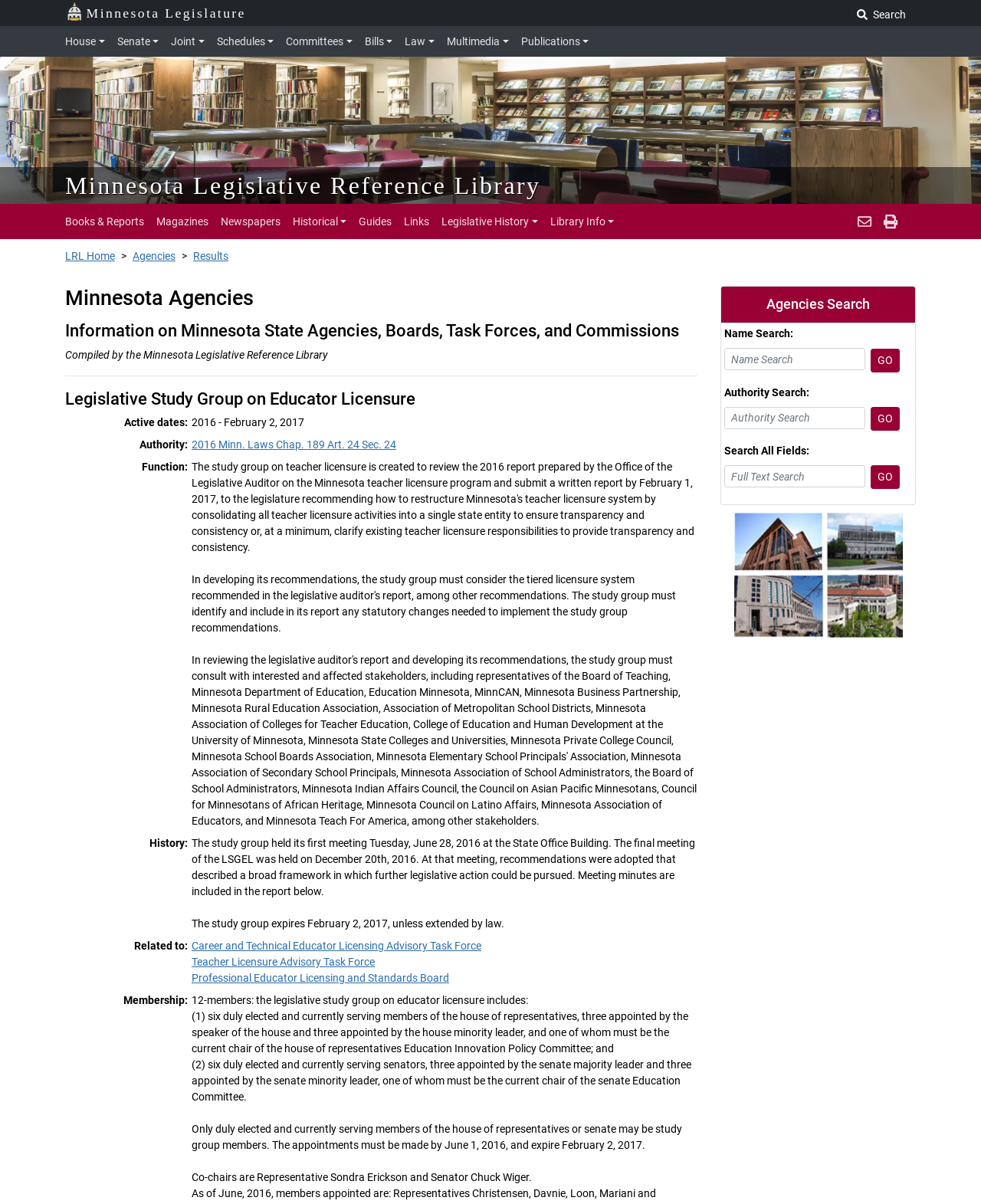Provide a one-word or short-phrase answer to the question:
What is the function of the study group?

Broad framework for legislative action